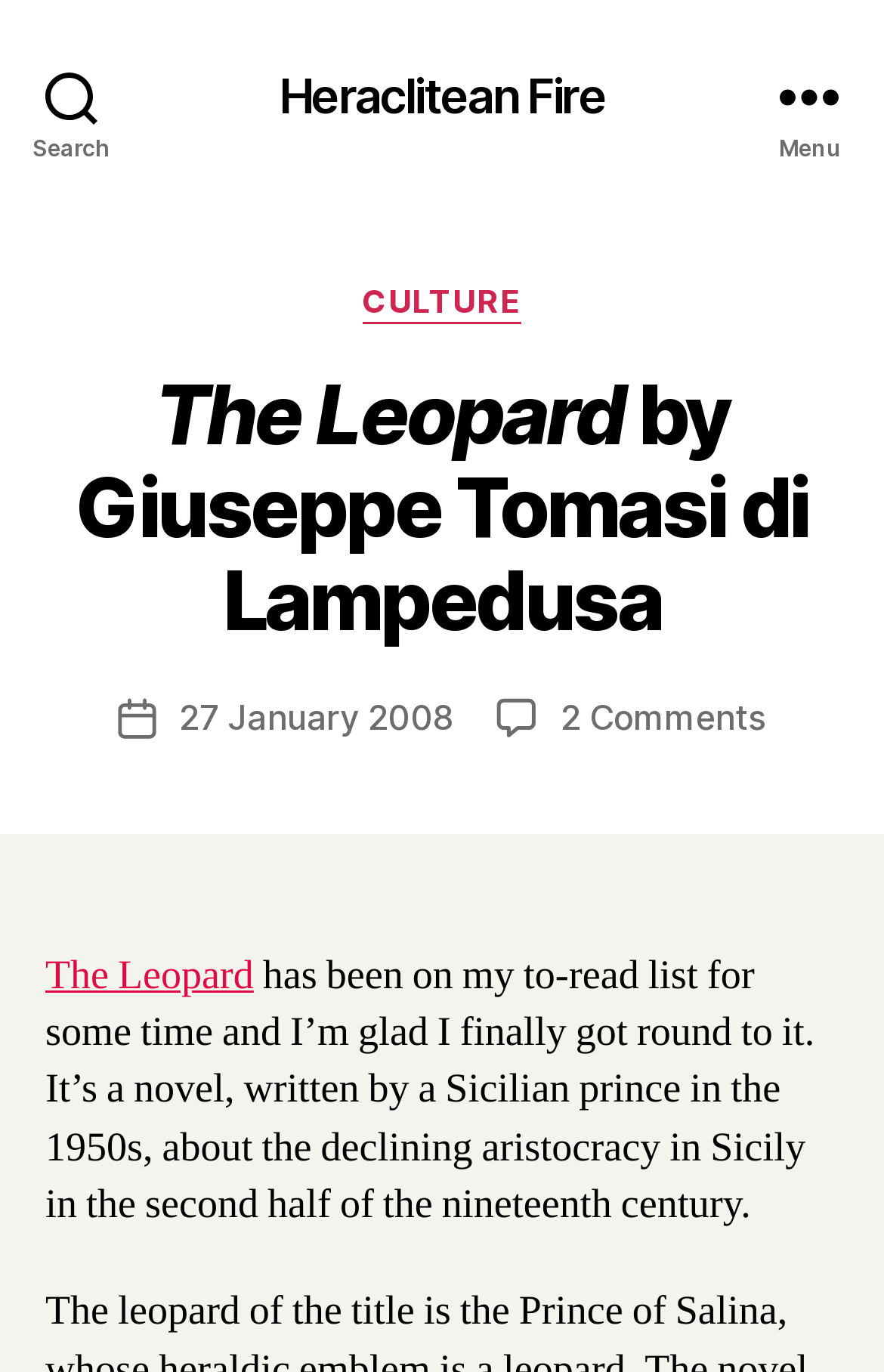Identify the bounding box coordinates of the element to click to follow this instruction: 'read blog post about mini trampolines for kids'. Ensure the coordinates are four float values between 0 and 1, provided as [left, top, right, bottom].

None